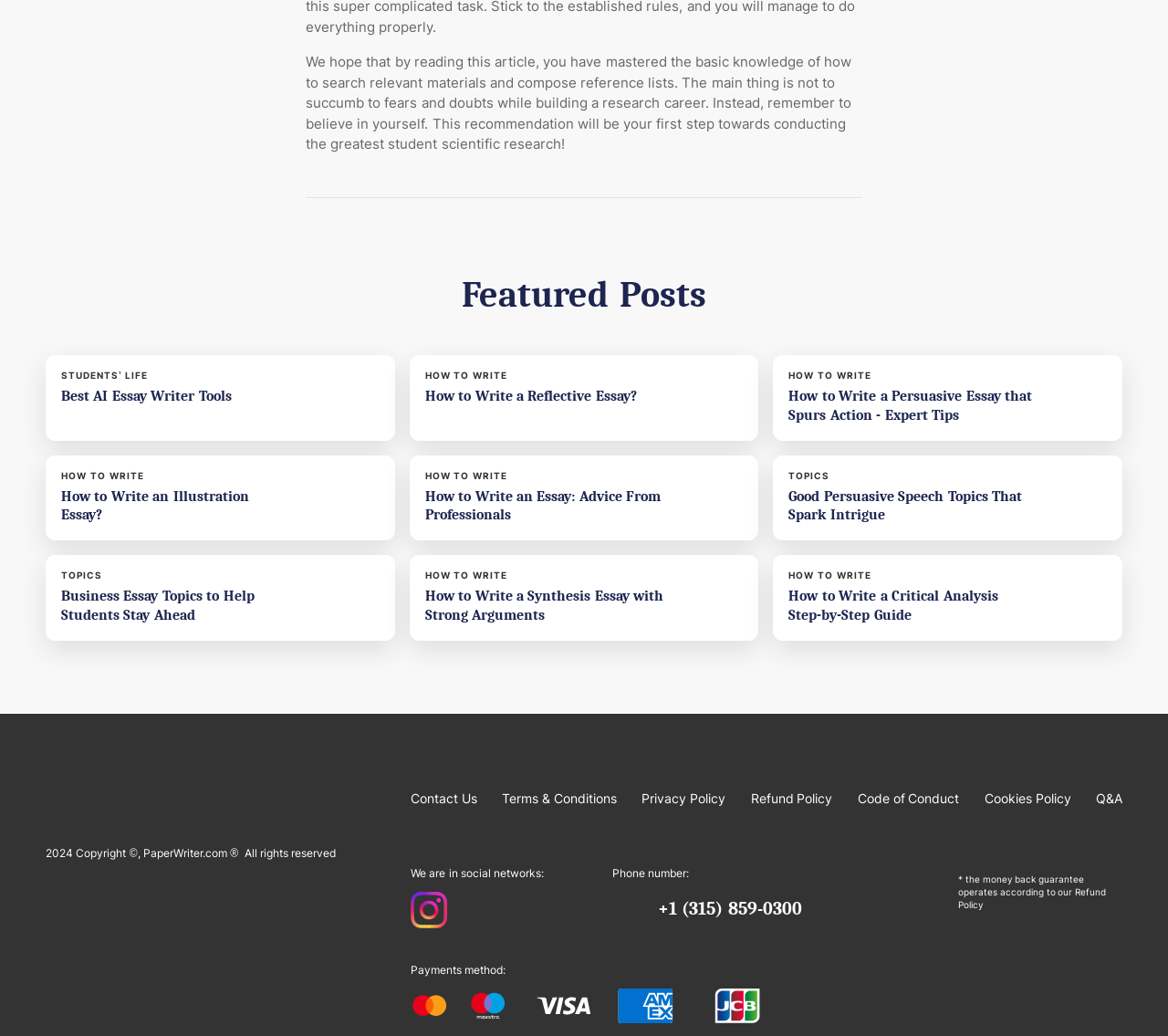Locate the bounding box coordinates of the element that should be clicked to execute the following instruction: "Call the phone number".

[0.563, 0.867, 0.687, 0.887]